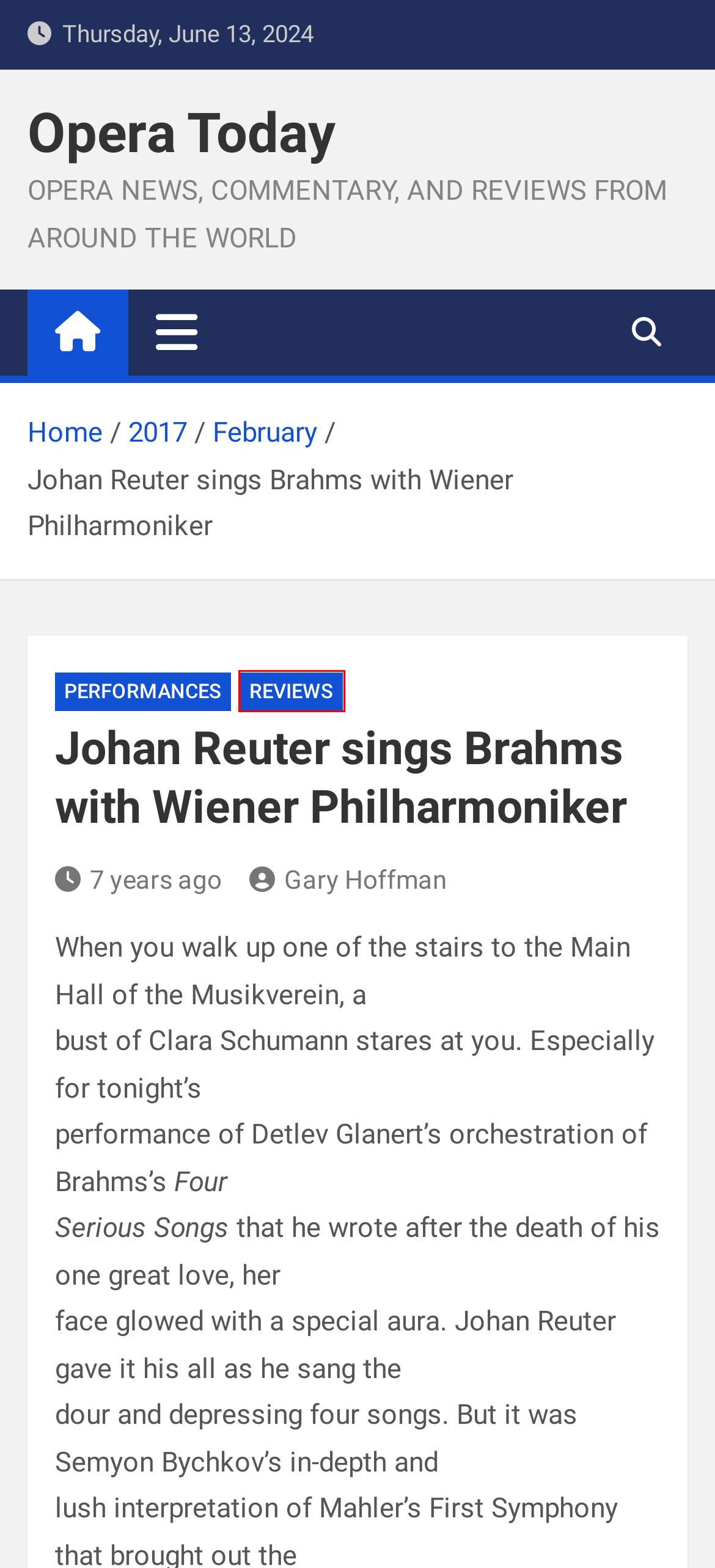Inspect the screenshot of a webpage with a red rectangle bounding box. Identify the webpage description that best corresponds to the new webpage after clicking the element inside the bounding box. Here are the candidates:
A. Reviews – Opera Today
B. February 2017 – Opera Today
C. Innocence in San Francisco – Opera Today
D. 2017 – Opera Today
E. Opera Today – OPERA NEWS, COMMENTARY, AND REVIEWS FROM AROUND THE WORLD
F. Natsuko Hirakura – Opera Today
G. Performances – Opera Today
H. Gary Hoffman – Opera Today

A